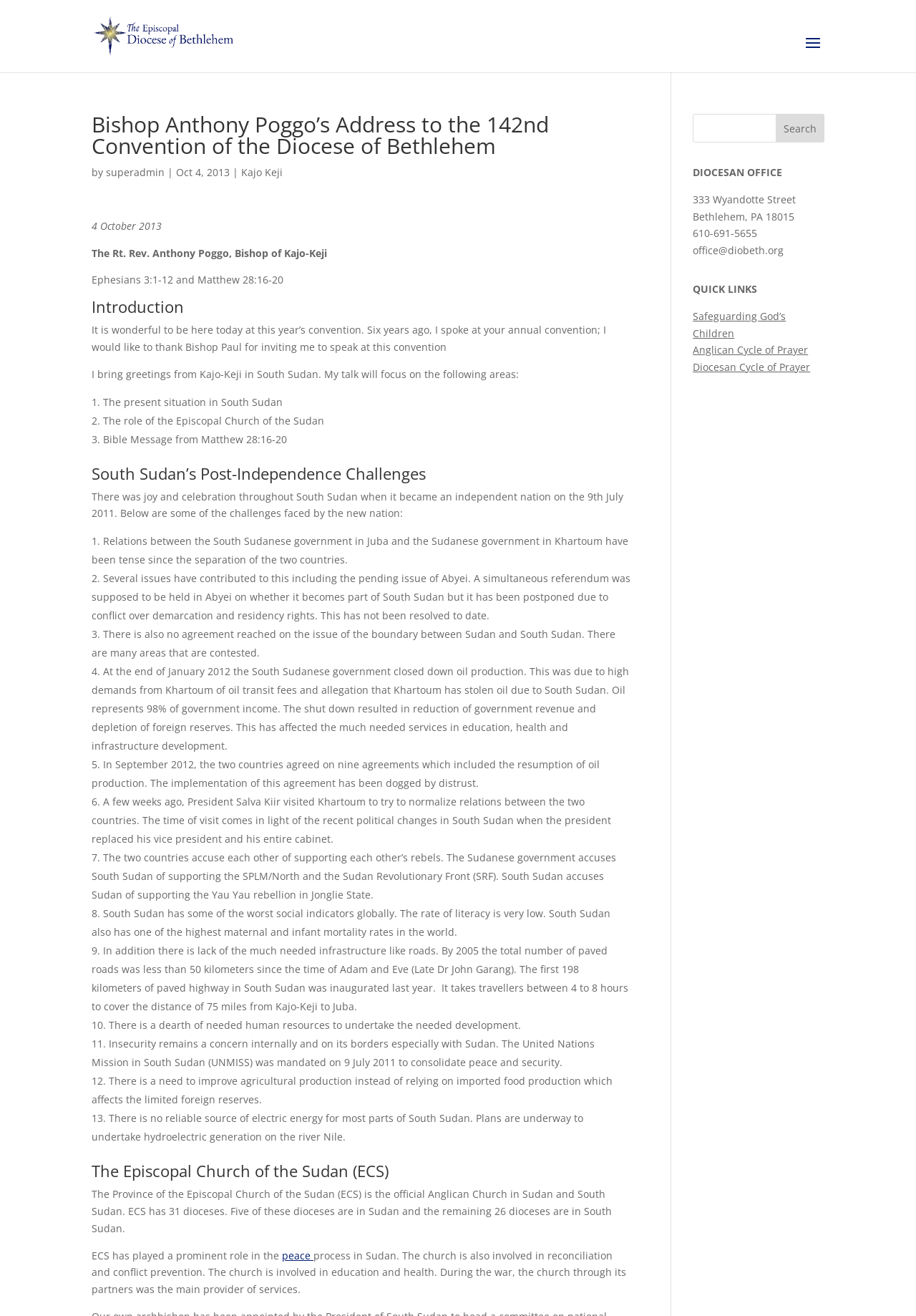Consider the image and give a detailed and elaborate answer to the question: 
Who gave the address to the 142nd Convention of the Diocese of Bethlehem?

The webpage is about Bishop Anthony Poggo's address to the 142nd Convention of the Diocese of Bethlehem, so it is clear that he is the one who gave the address.